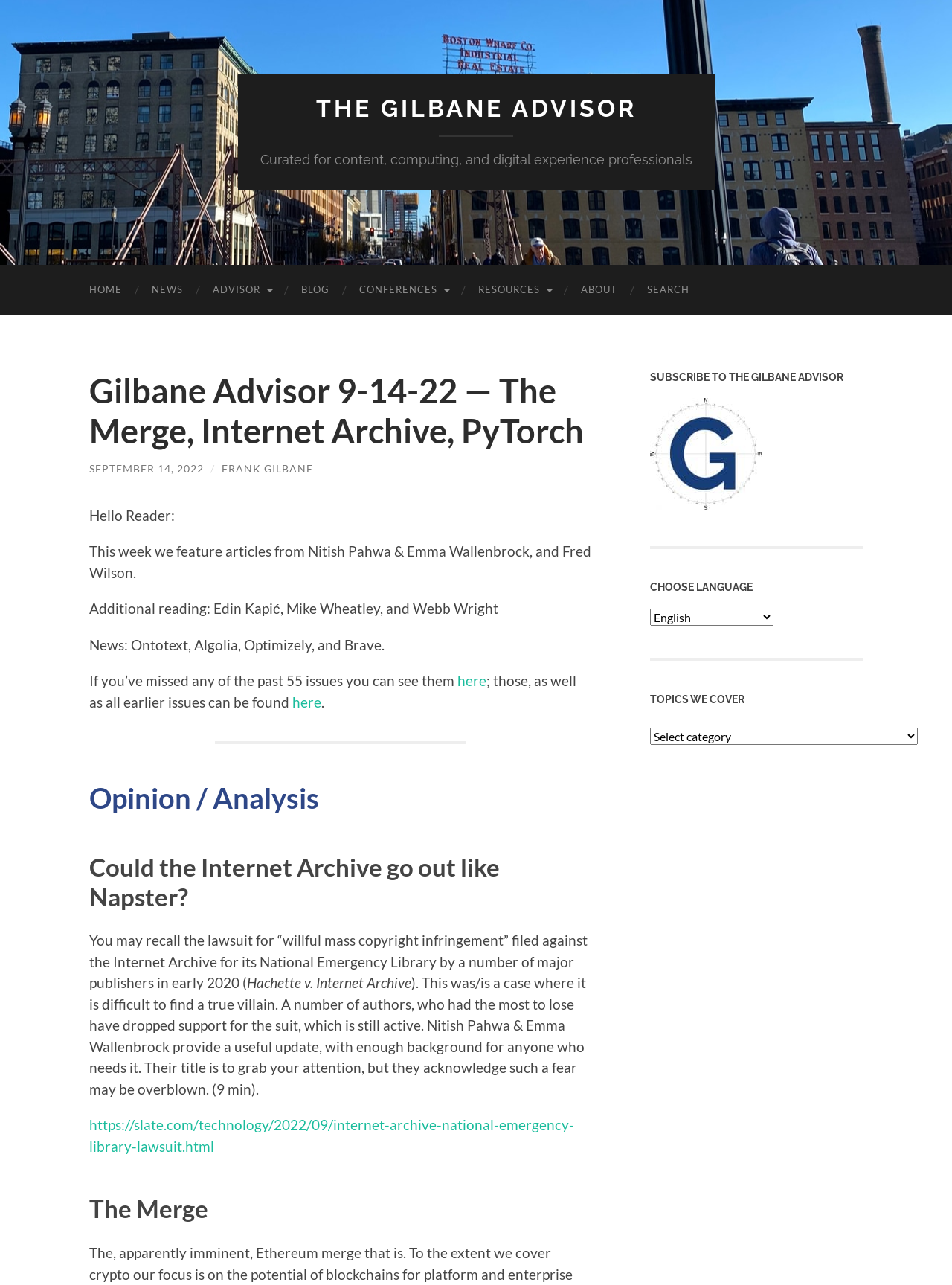Extract the bounding box for the UI element that matches this description: "Blog".

[0.301, 0.206, 0.362, 0.245]